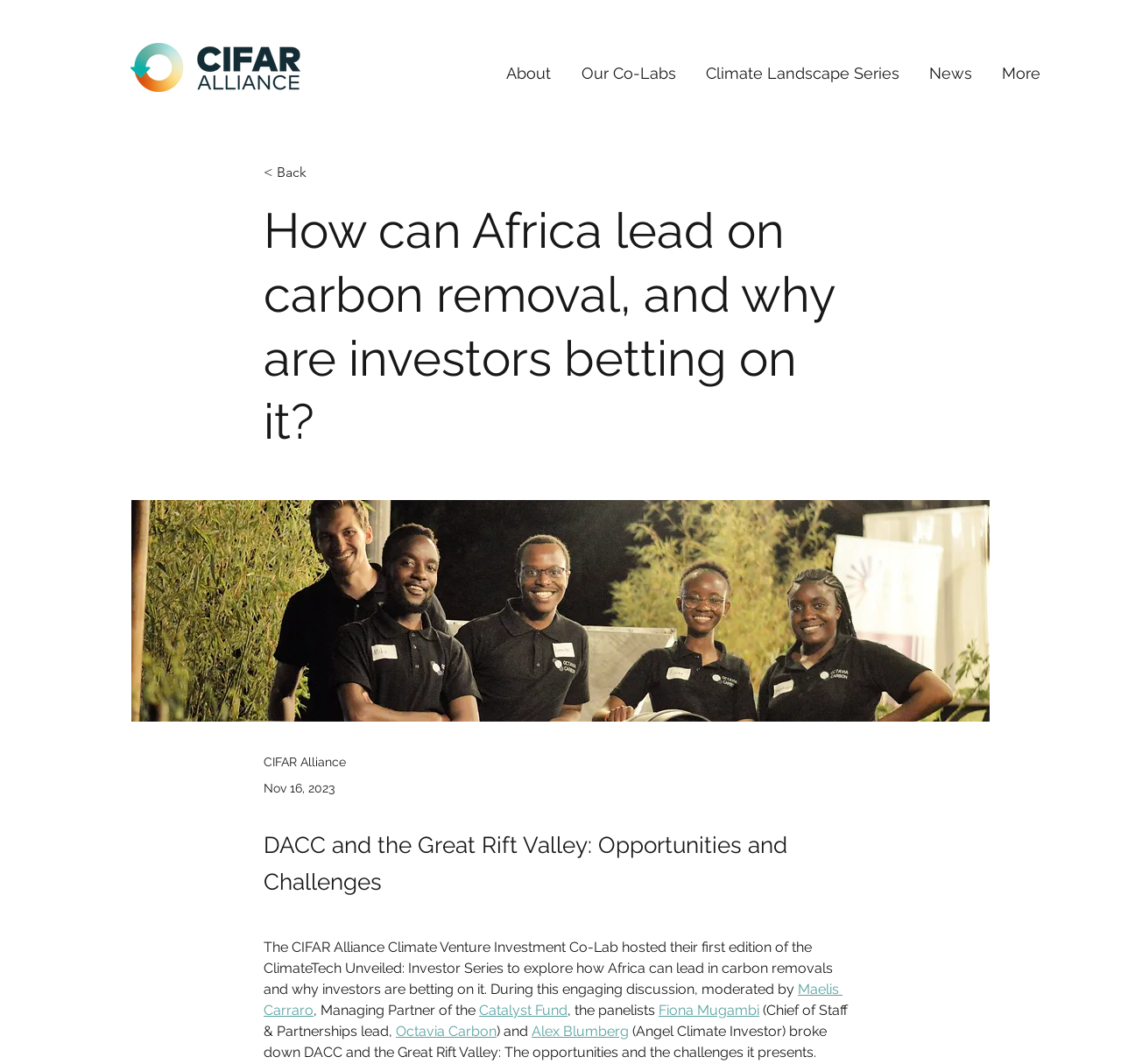What is the date of the event?
Based on the image, provide a one-word or brief-phrase response.

Nov 16, 2023